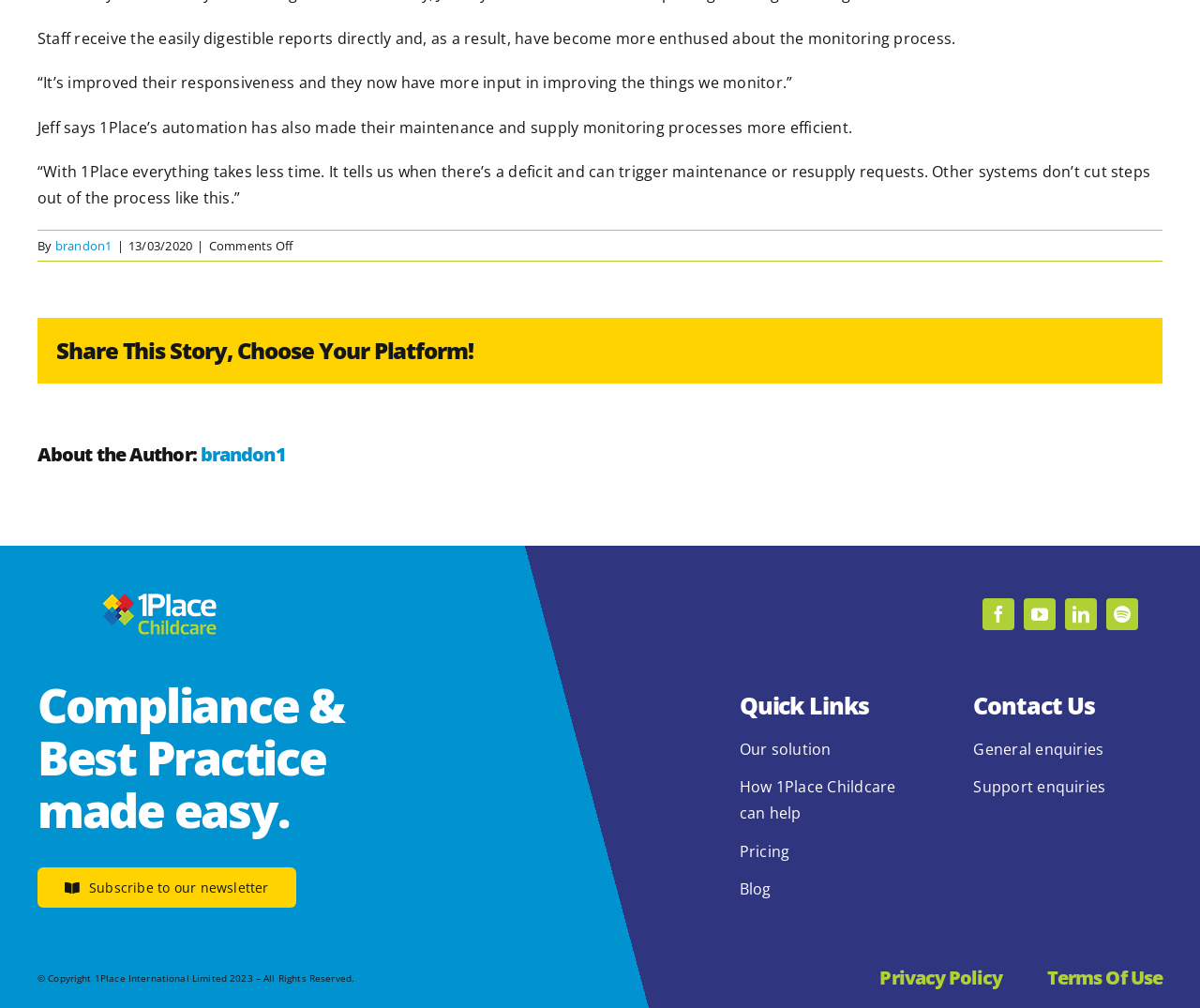Determine the bounding box coordinates of the element's region needed to click to follow the instruction: "Visit the 'Tech' section". Provide these coordinates as four float numbers between 0 and 1, formatted as [left, top, right, bottom].

None